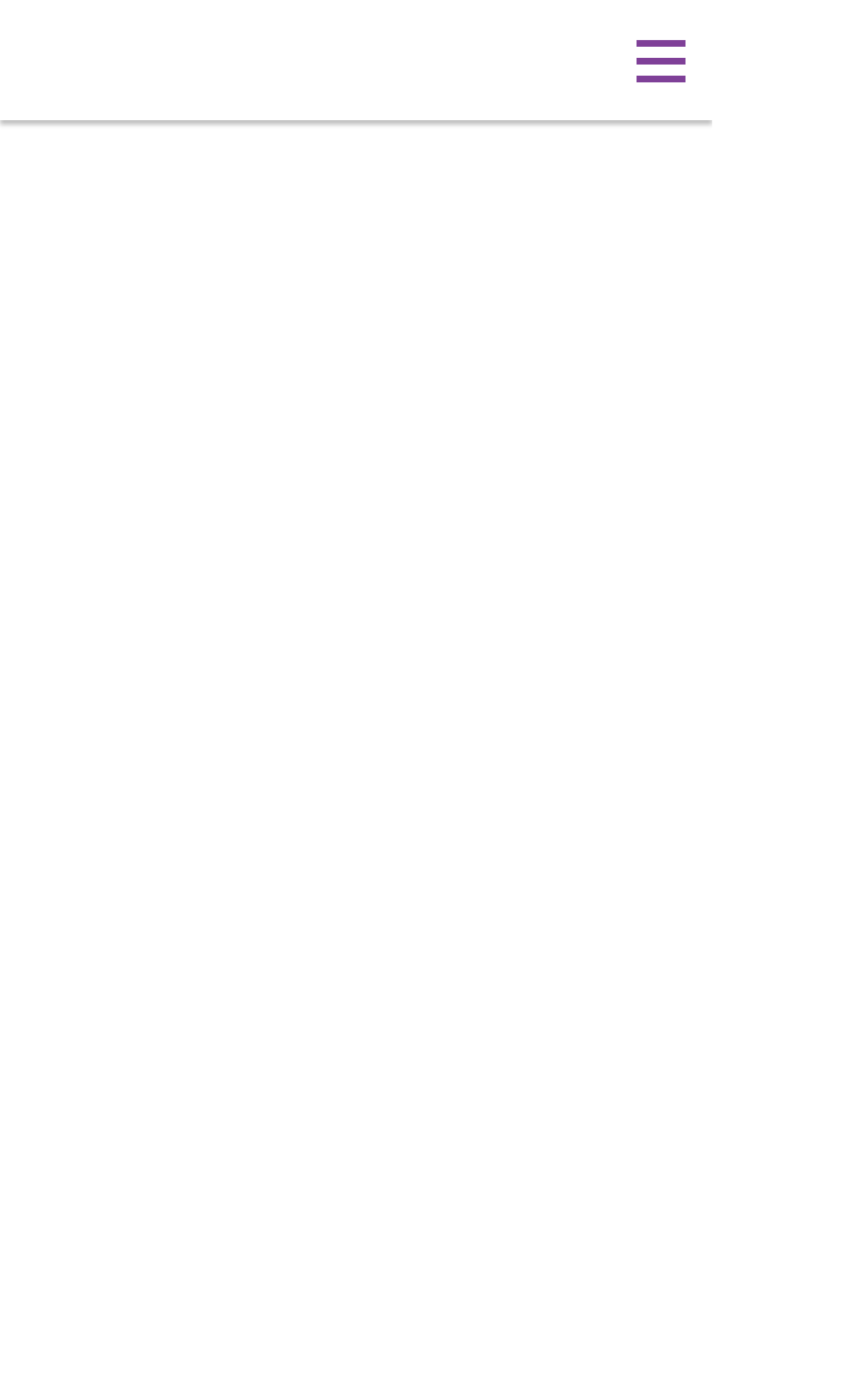Find the bounding box of the UI element described as: "alt="Shiva Sports News"". The bounding box coordinates should be given as four float values between 0 and 1, i.e., [left, top, right, bottom].

None